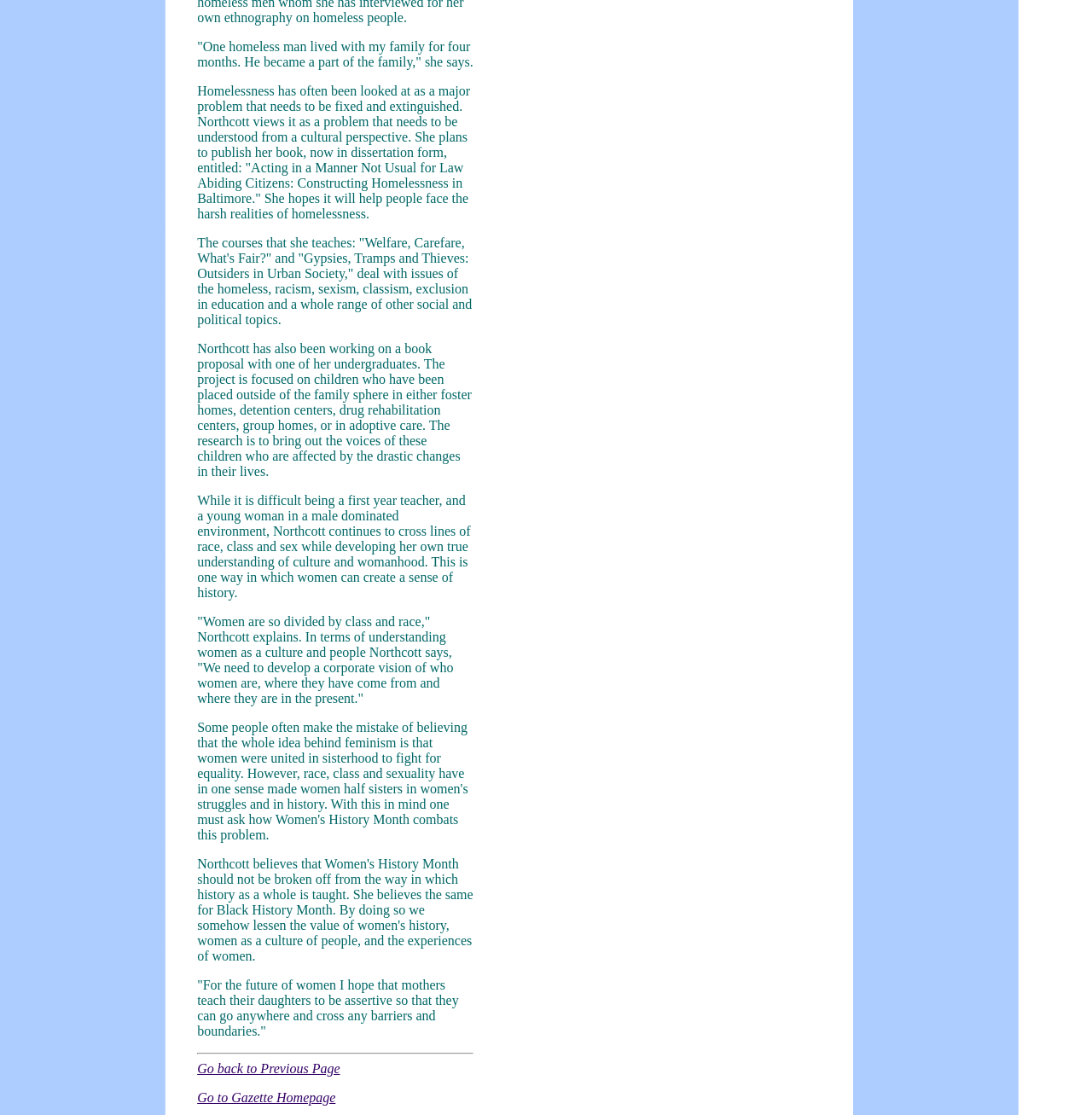Provide the bounding box coordinates of the HTML element this sentence describes: "Go back to Previous Page". The bounding box coordinates consist of four float numbers between 0 and 1, i.e., [left, top, right, bottom].

[0.181, 0.952, 0.311, 0.965]